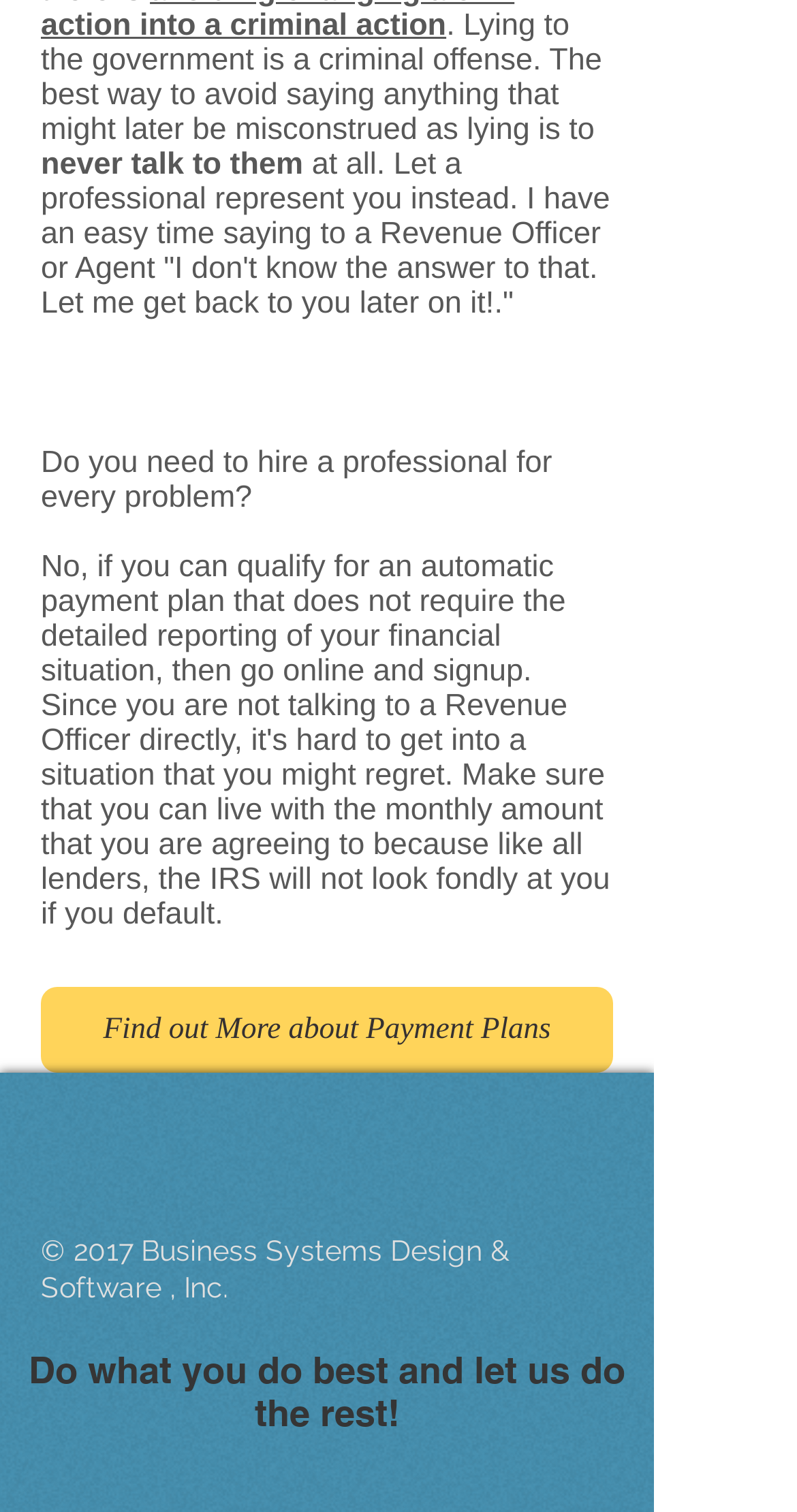What is the copyright year of the webpage content?
Please look at the screenshot and answer using one word or phrase.

2017